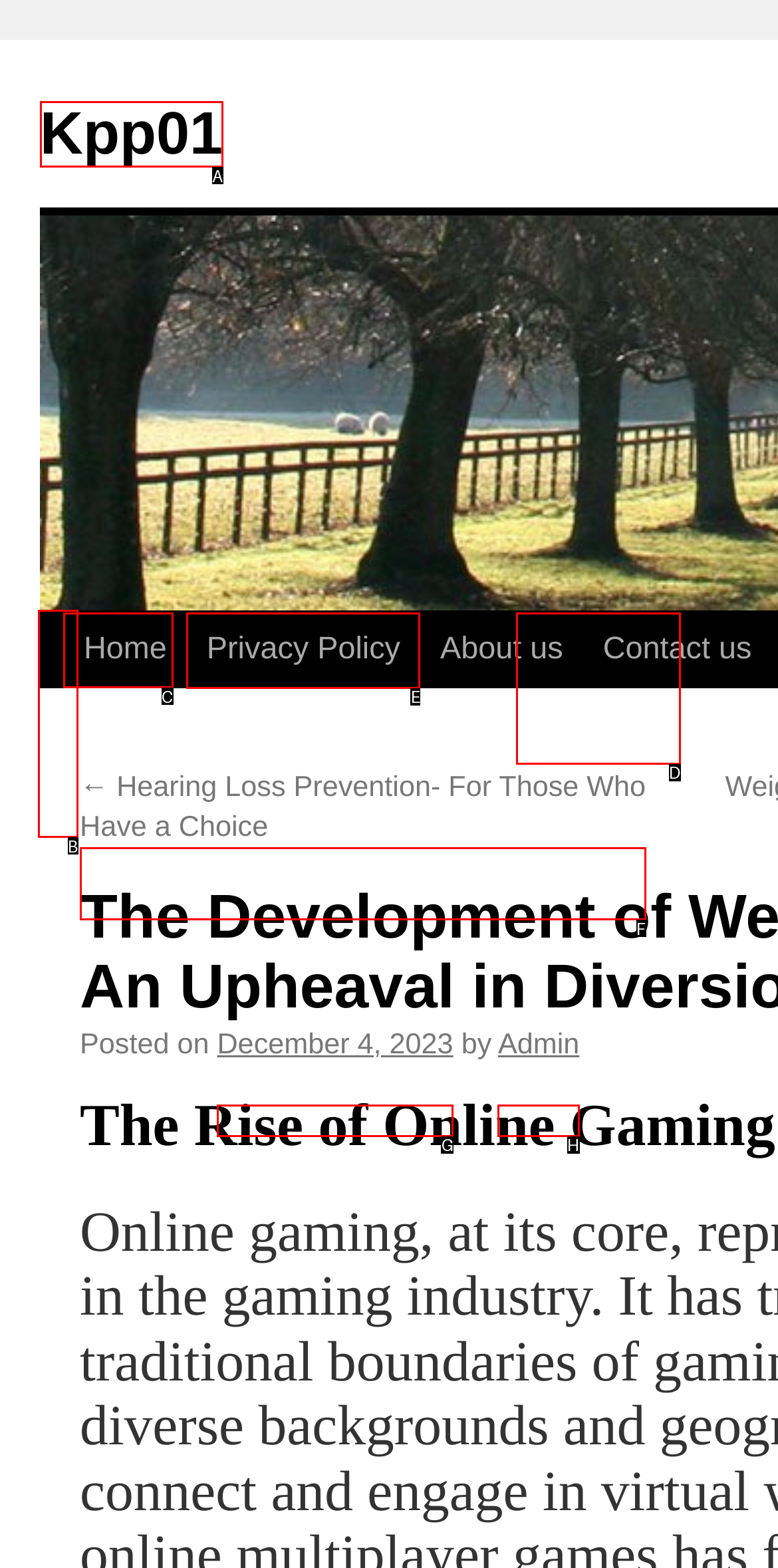Determine which UI element I need to click to achieve the following task: read about privacy policy Provide your answer as the letter of the selected option.

E